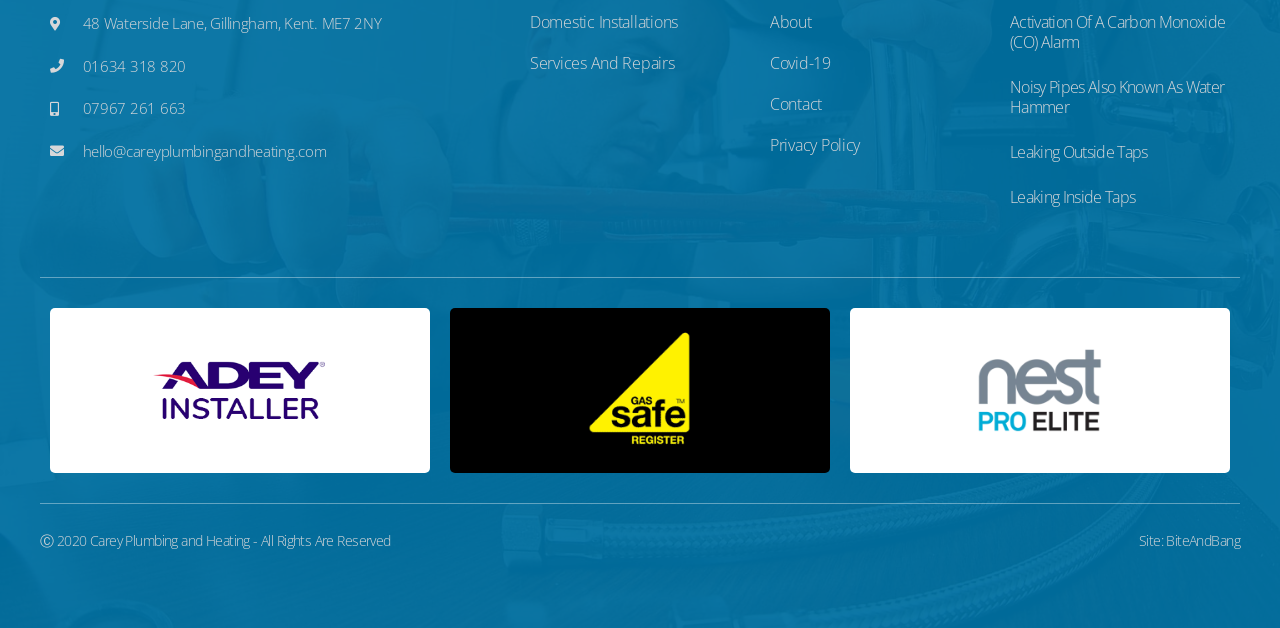Extract the bounding box coordinates for the UI element described as: "Domestic Installations".

[0.414, 0.02, 0.586, 0.051]